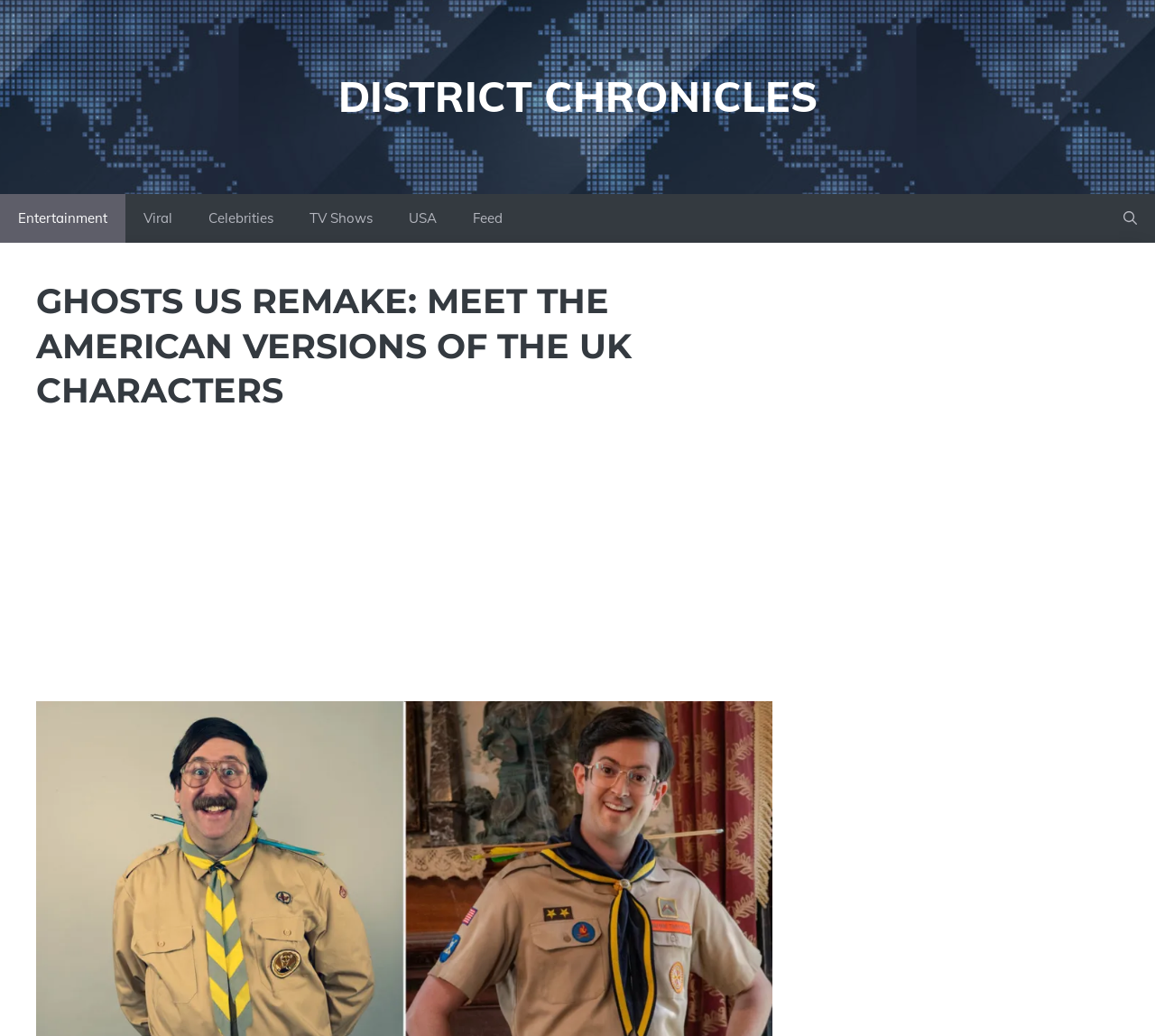Answer the question in one word or a short phrase:
What is the name of the TV show being discussed?

Ghosts US Remake